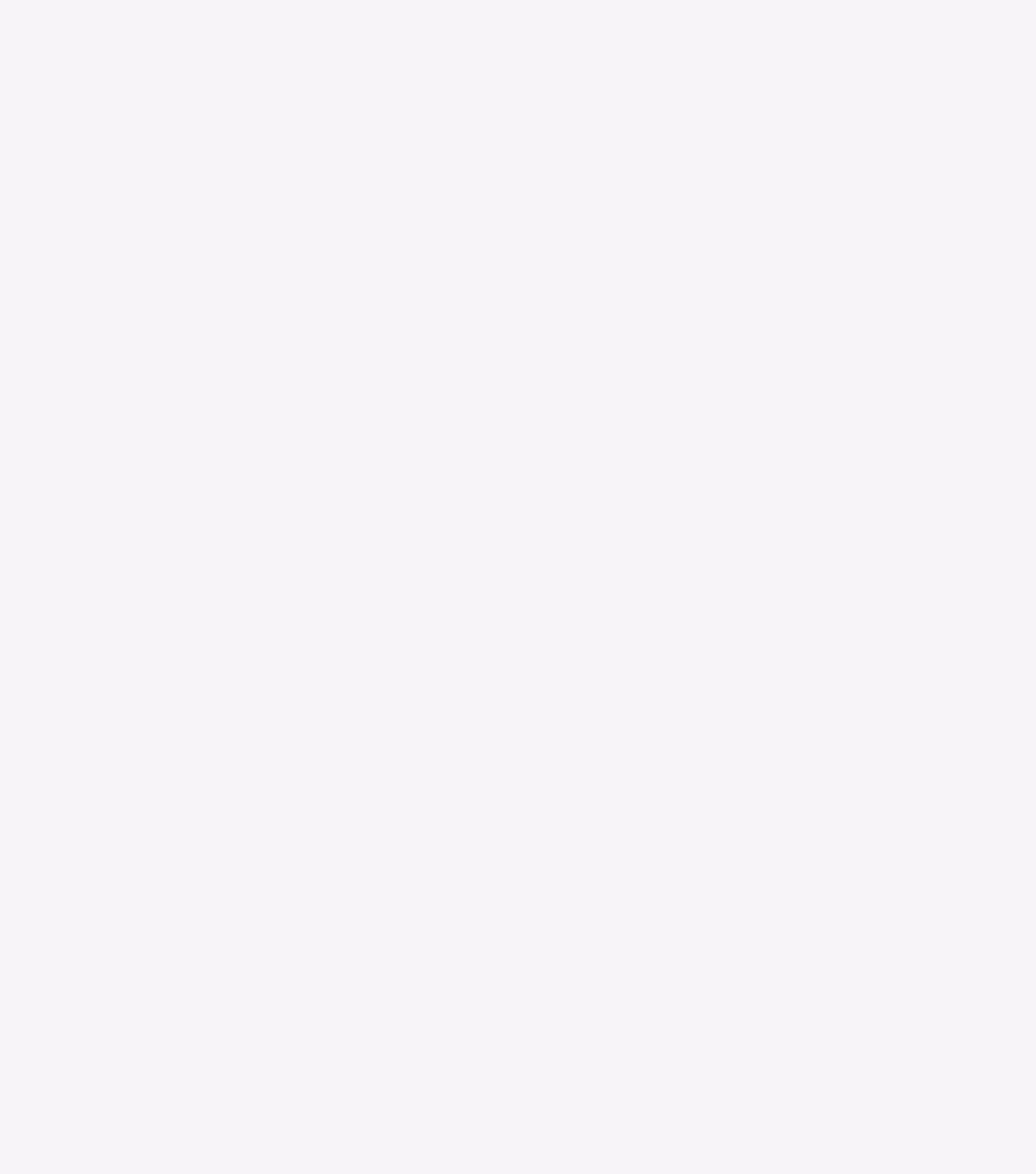Extract the bounding box coordinates for the described element: "苏公网安备 32010602010668号". The coordinates should be represented as four float numbers between 0 and 1: [left, top, right, bottom].

[0.345, 0.783, 0.758, 0.828]